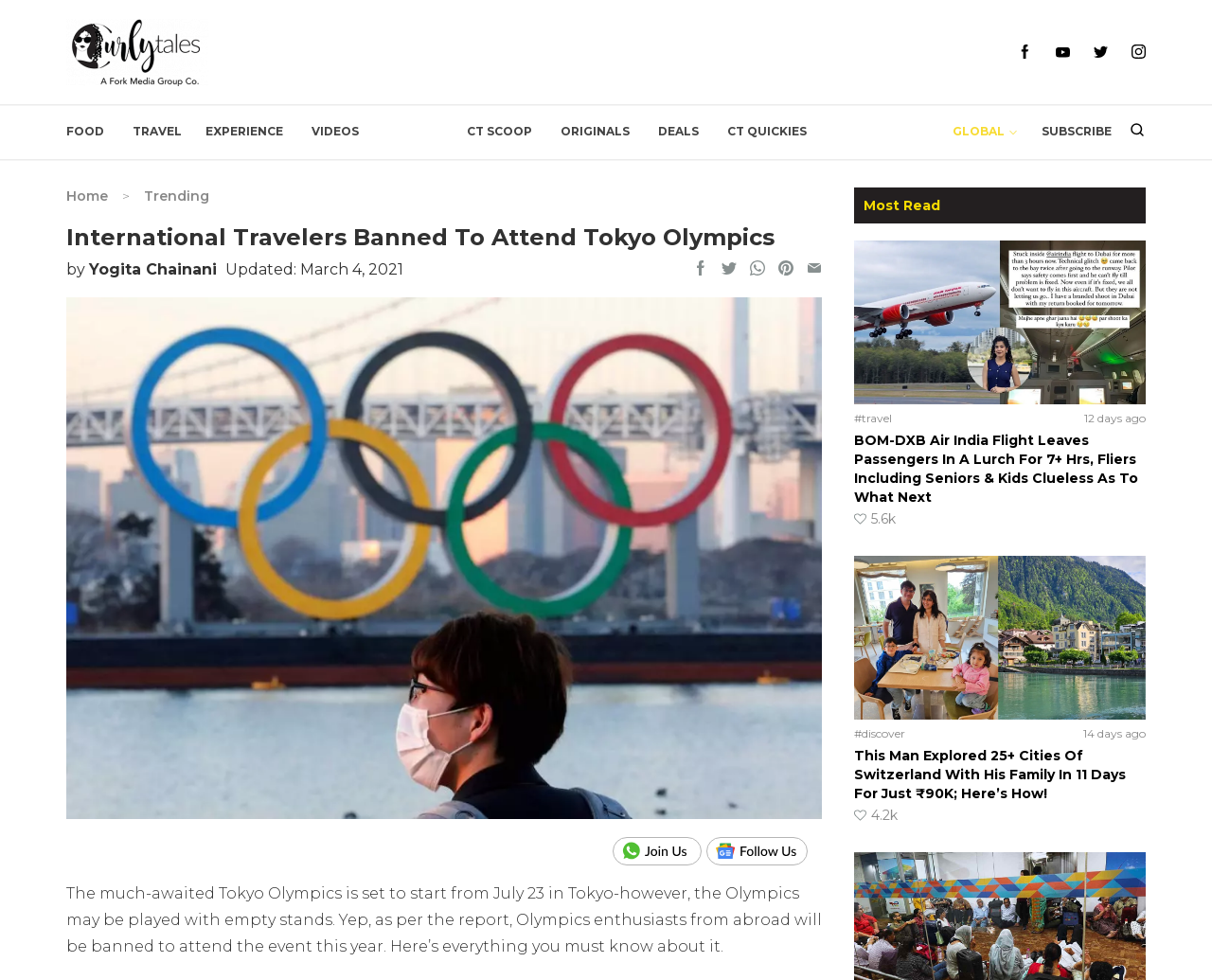Provide your answer in a single word or phrase: 
How many people liked the 'This Man Explored 25+ Cities Of Switzerland' article?

4.2k